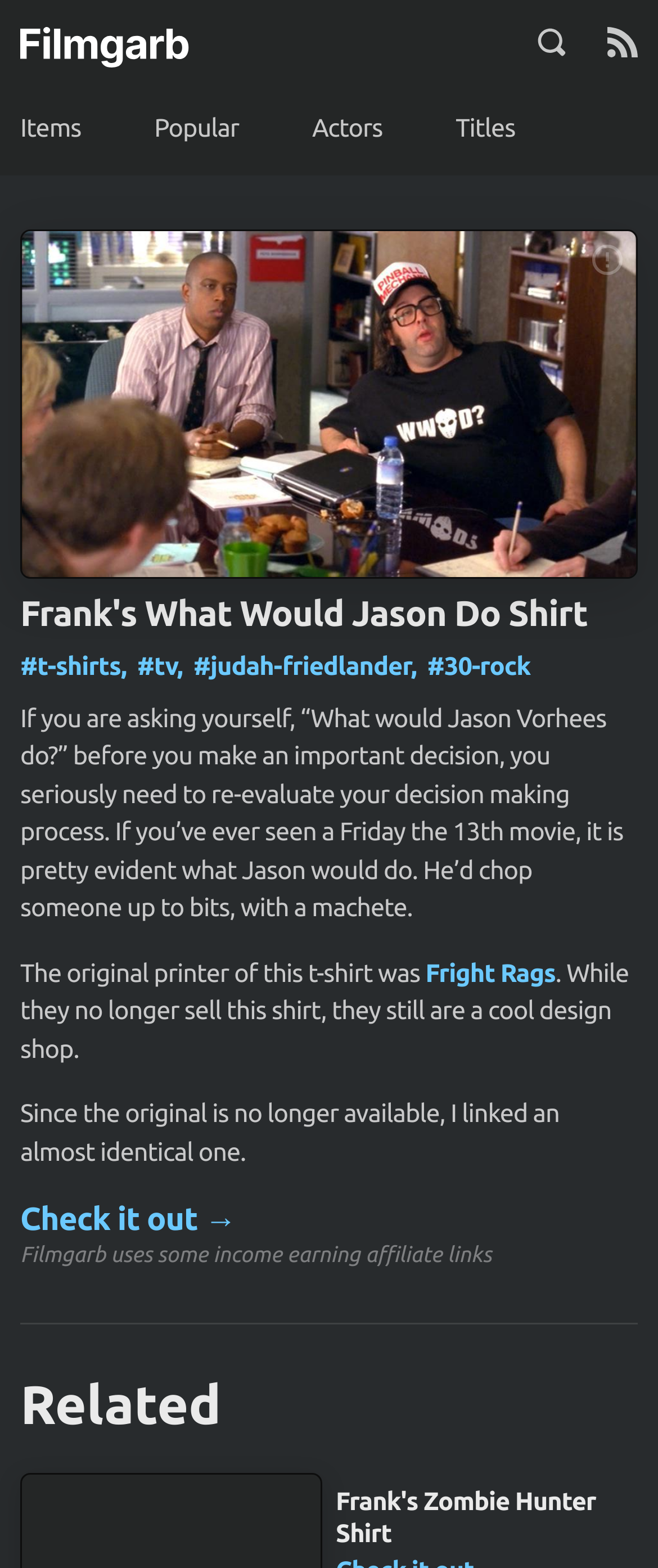Please reply to the following question using a single word or phrase: 
Who is the original printer of the t-shirt?

Fright Rags